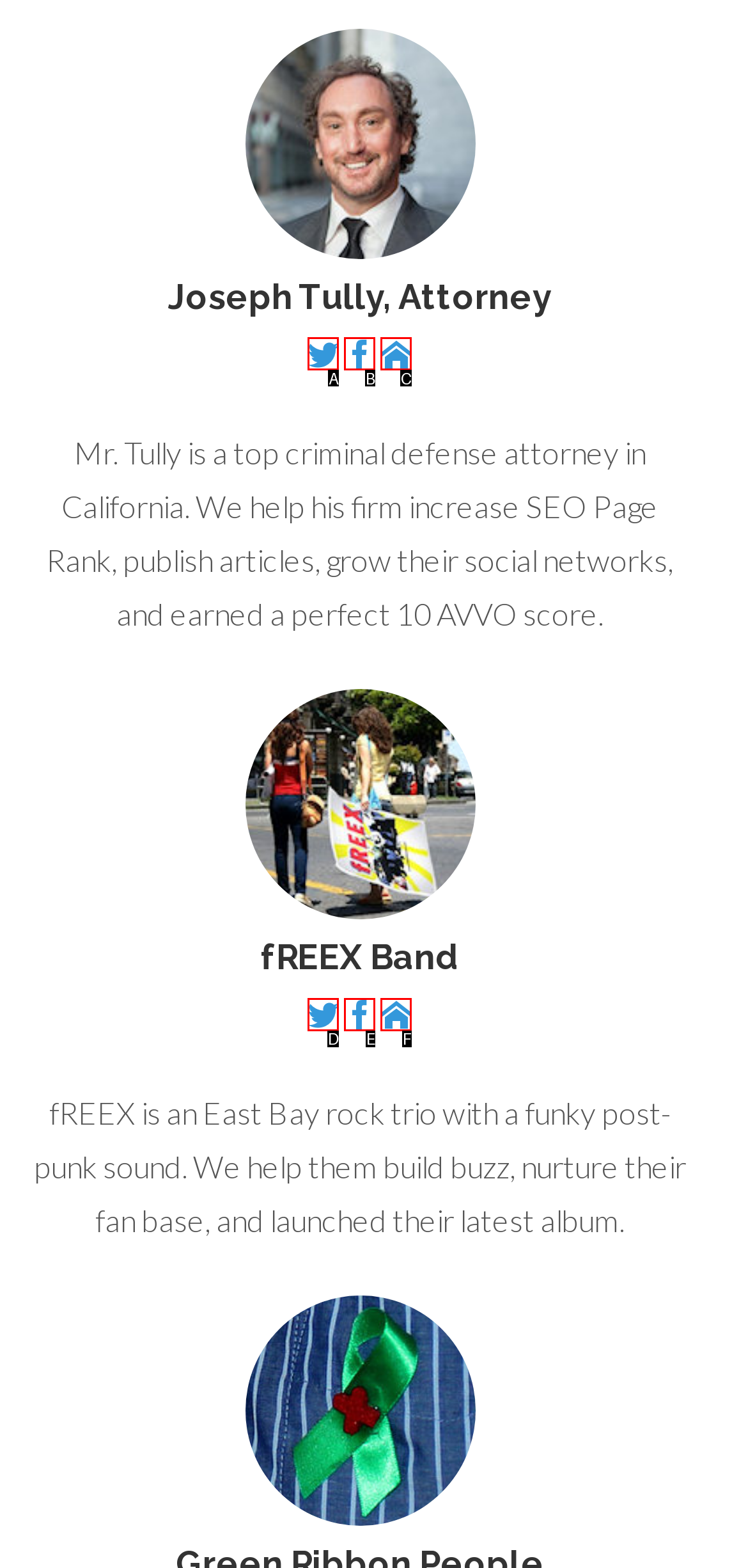Tell me which one HTML element best matches the description: parent_node: fREEX Band
Answer with the option's letter from the given choices directly.

E